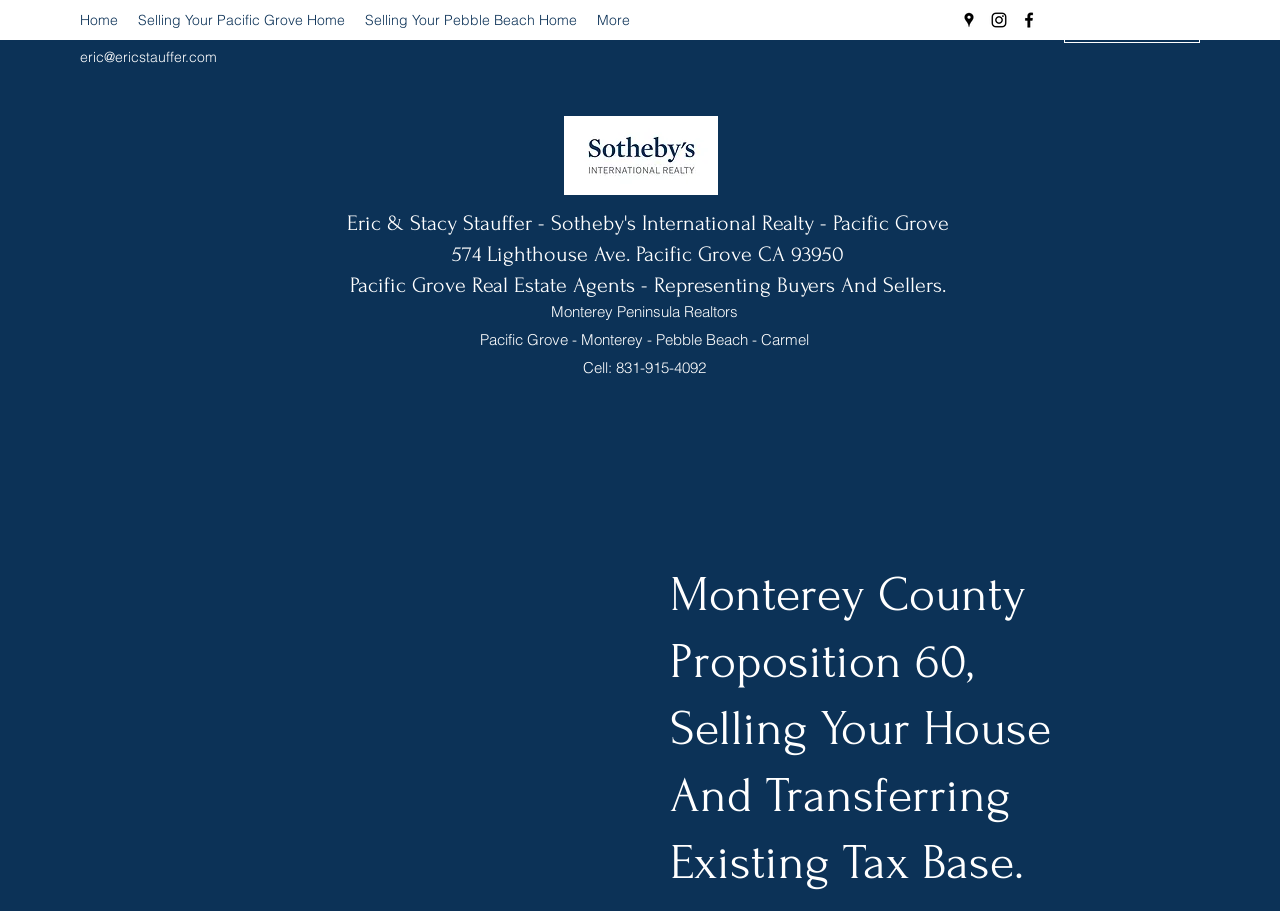What is the phone number of the real estate agent?
From the screenshot, provide a brief answer in one word or phrase.

831-915-4092